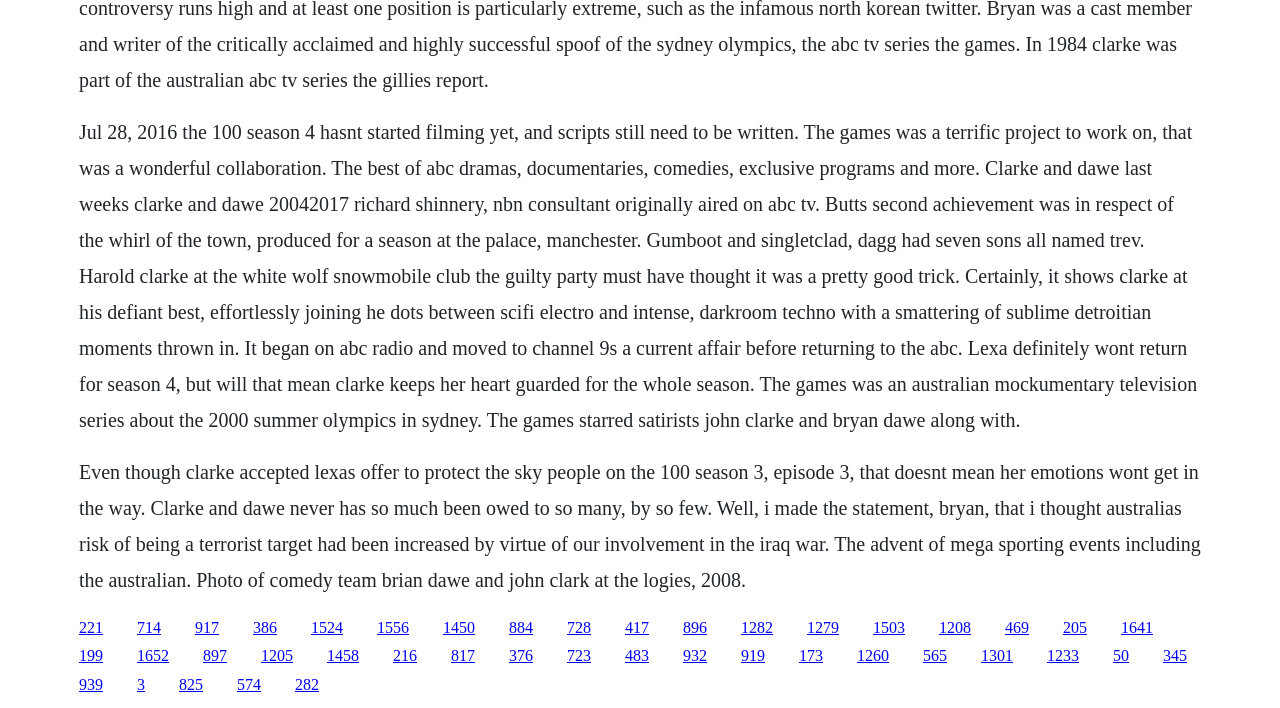How many links are present on the webpage?
Relying on the image, give a concise answer in one word or a brief phrase.

54